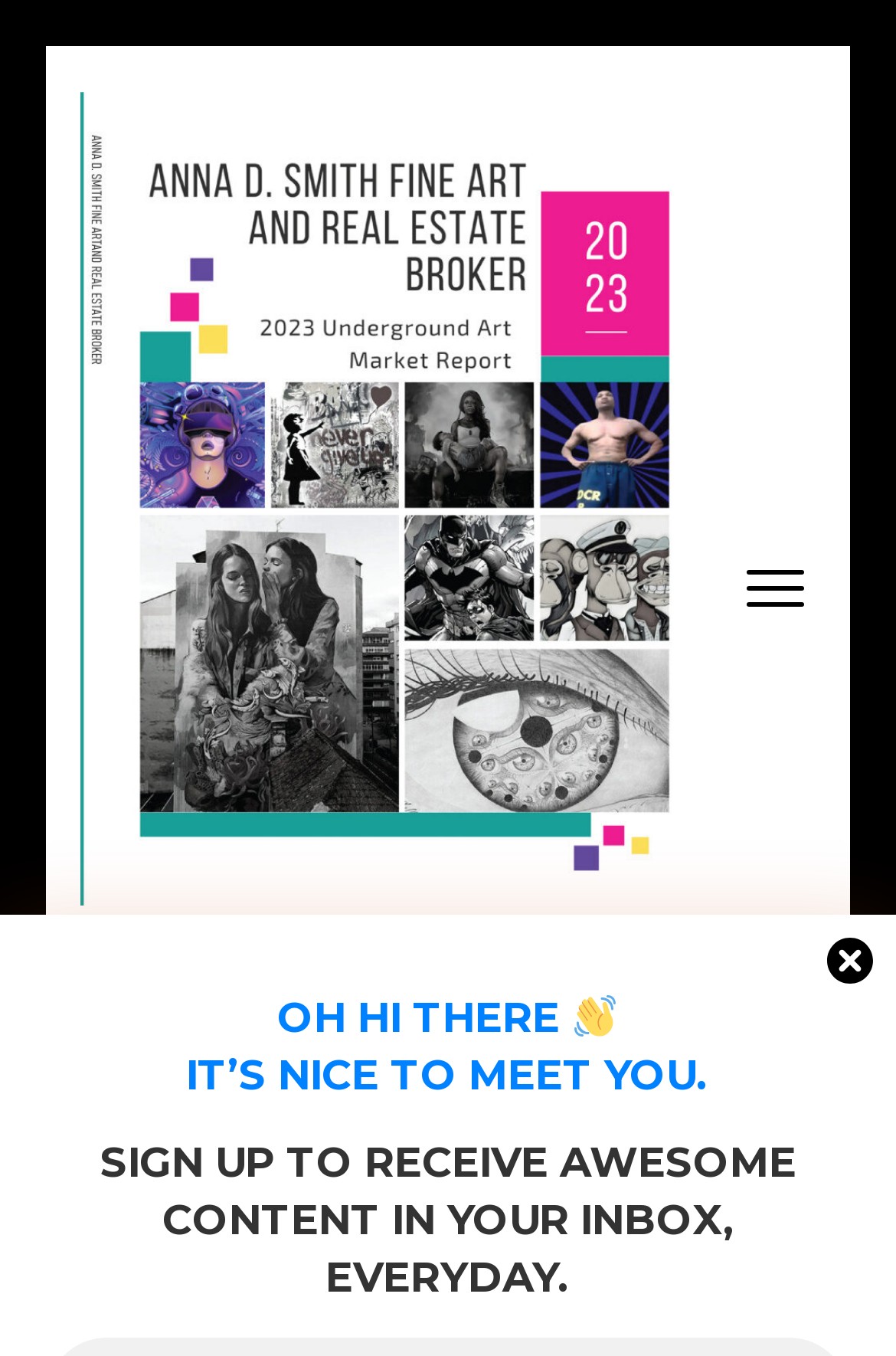What is the purpose of the button with the text 'Close'?
Please provide a full and detailed response to the question.

The button with the text 'Close' is located within a hierarchical structure that includes a heading 'OH HI THERE 👋 IT’S NICE TO MEET YOU.' and another heading 'SIGN UP TO RECEIVE AWESOME CONTENT IN YOUR INBOX, EVERYDAY.', which suggests that this button is part of a popup or a modal window, and its purpose is to close this popup.